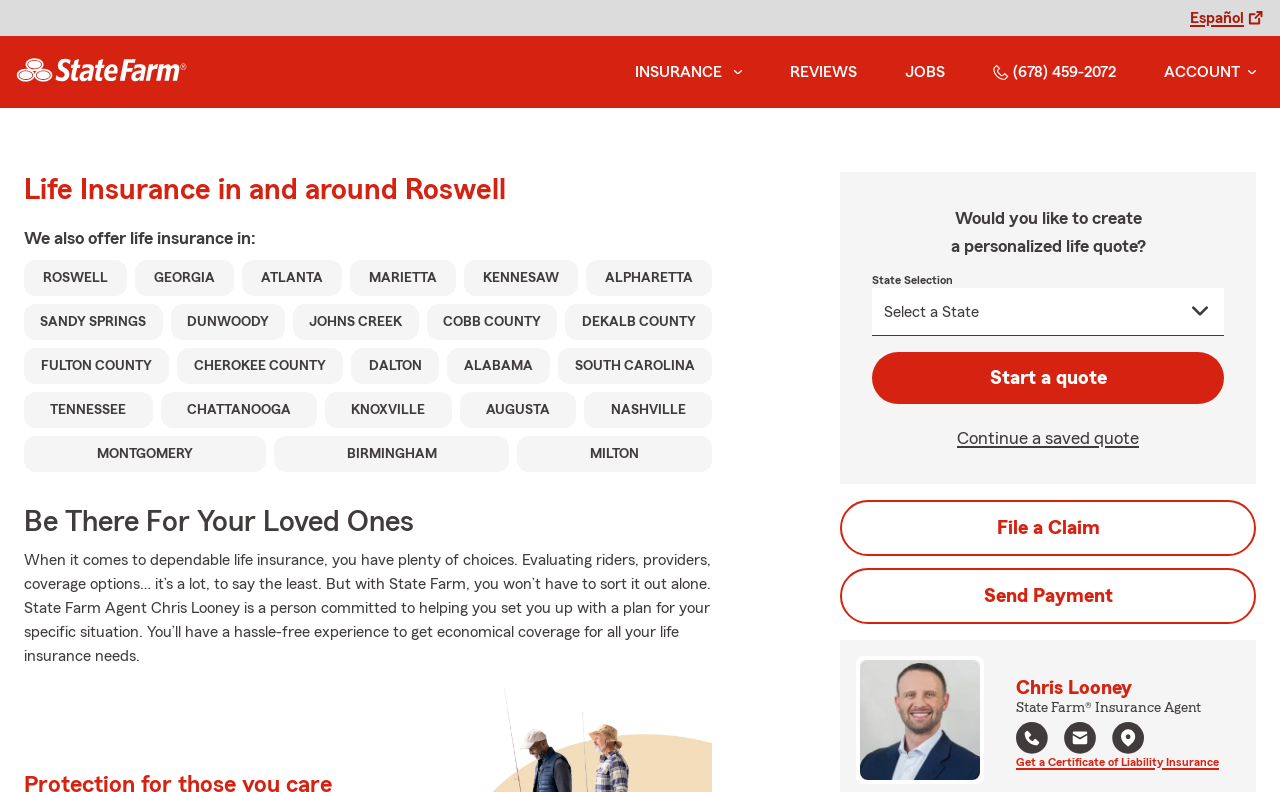What type of insurance does Chris Looney offer?
Using the visual information, respond with a single word or phrase.

Life insurance